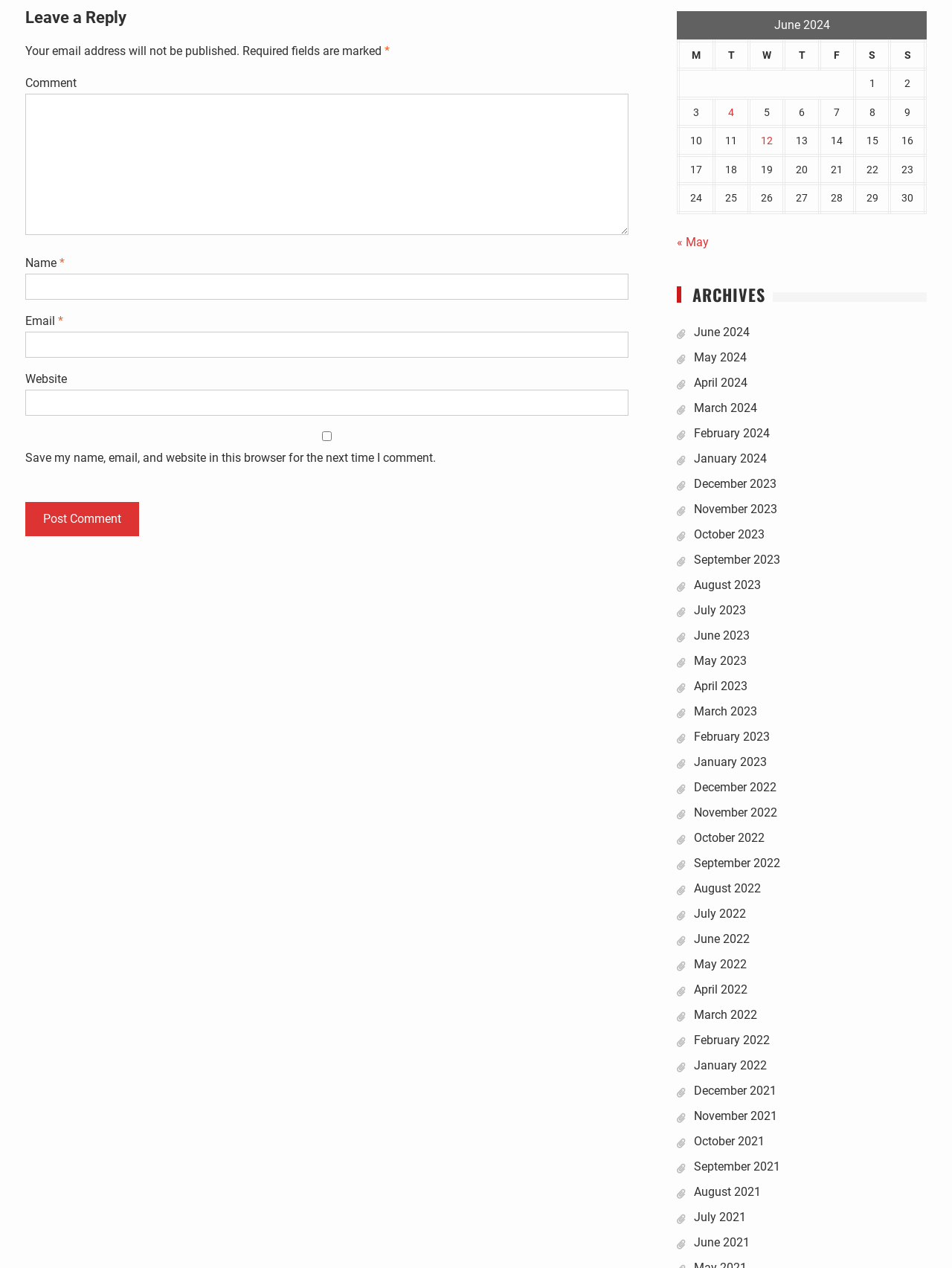Specify the bounding box coordinates for the region that must be clicked to perform the given instruction: "Post your comment".

[0.027, 0.396, 0.146, 0.423]